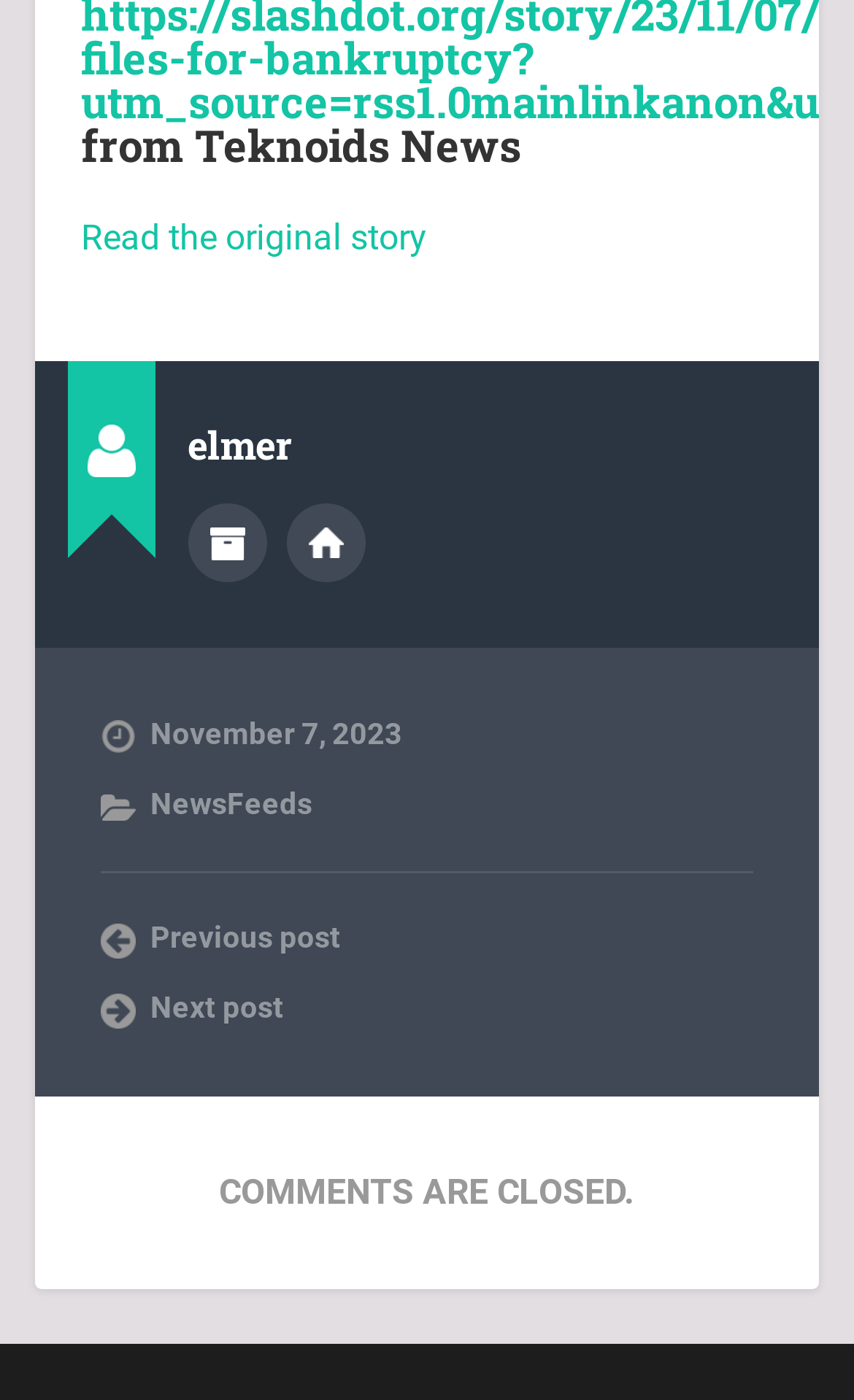Kindly respond to the following question with a single word or a brief phrase: 
What is the date of the article?

November 7, 2023